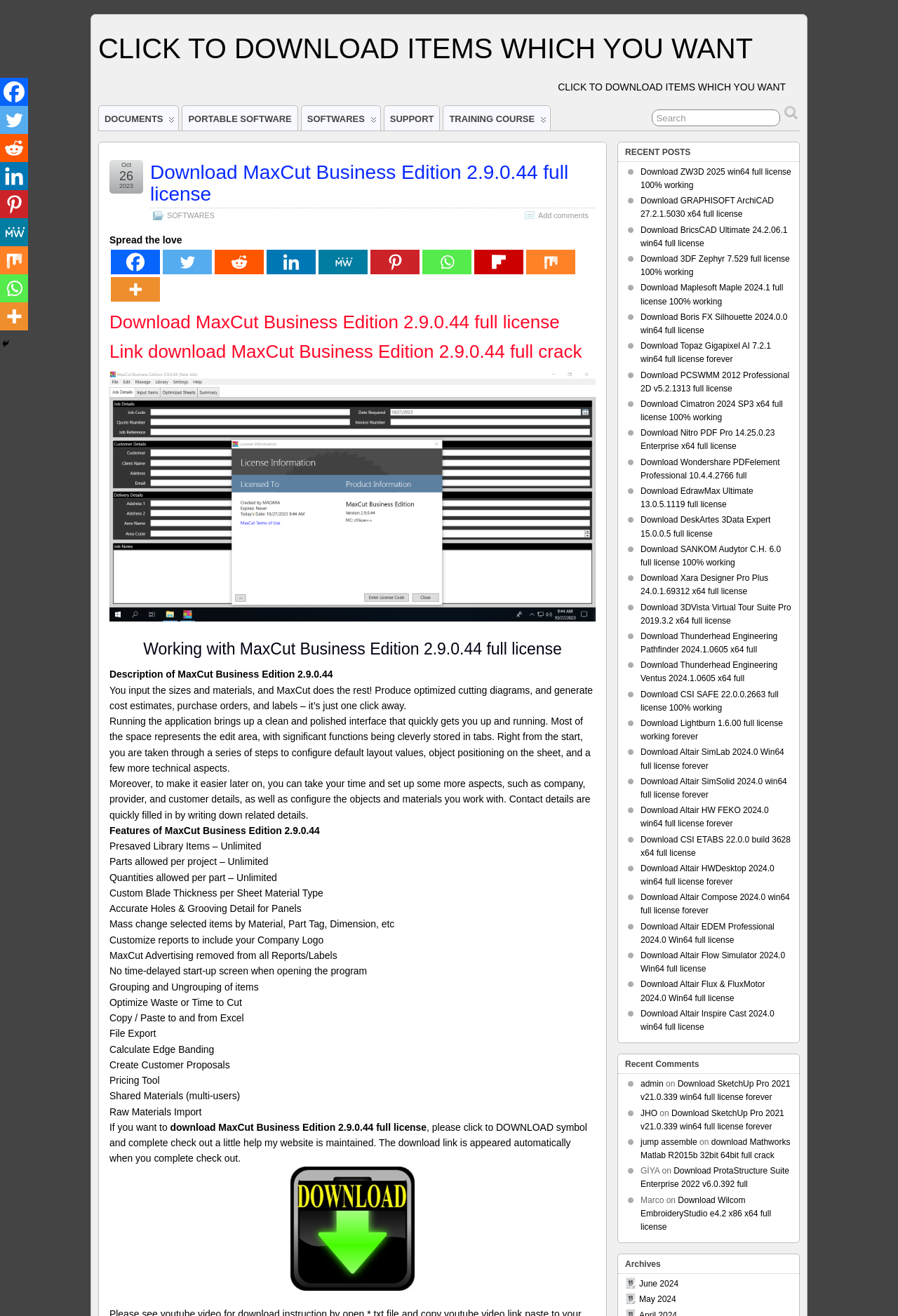What is the benefit of customizing reports?
Please provide an in-depth and detailed response to the question.

I found the answer by looking at the feature list of the software, which mentions 'Customize reports to include your Company Logo' as one of the benefits of customizing reports.